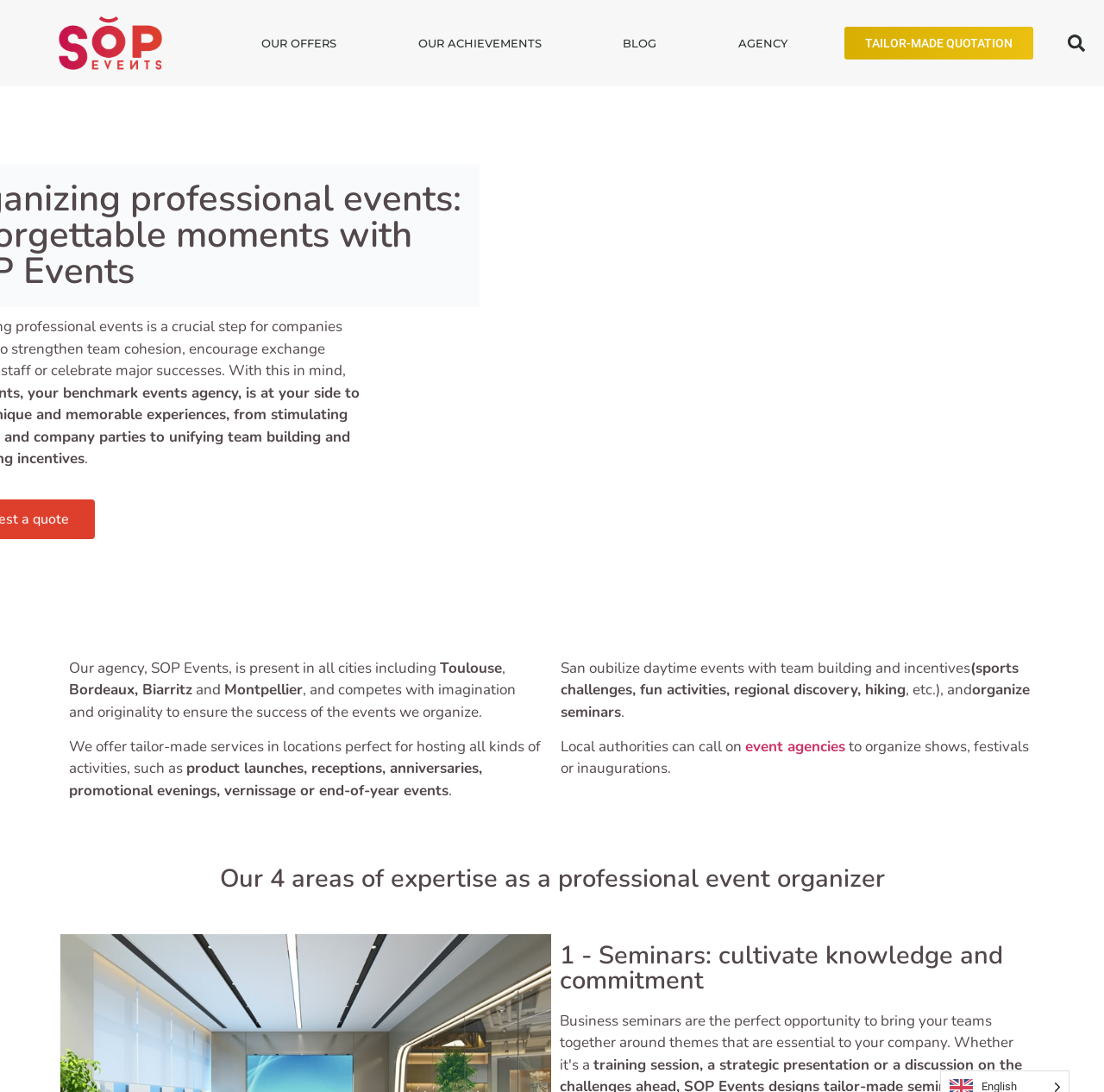Respond to the following question with a brief word or phrase:
In which cities is the agency present?

Toulouse, Bordeaux, Biarritz, Montpellier